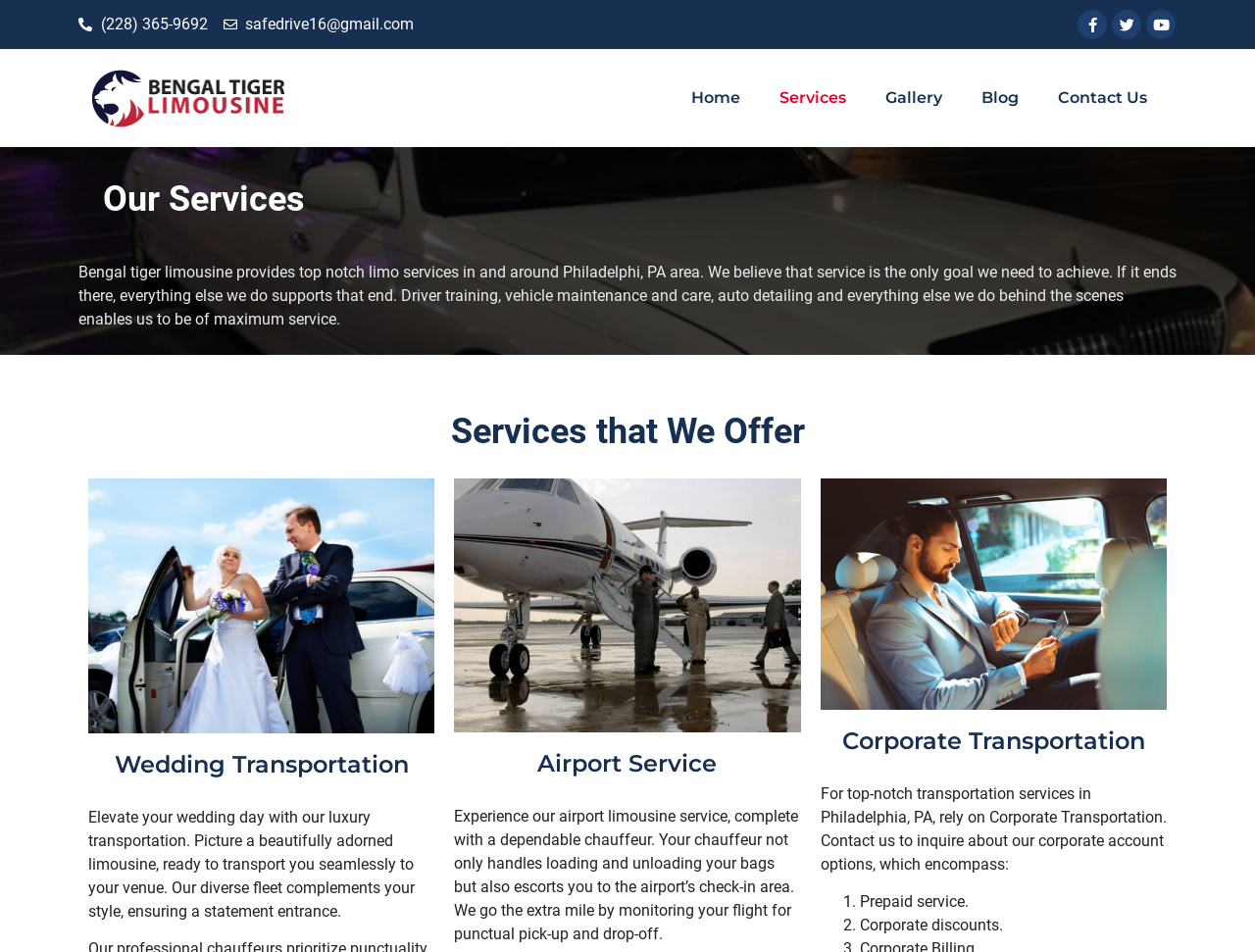Utilize the information from the image to answer the question in detail:
How does Bengal Tiger Limousine's airport service work?

I found this information by reading the StaticText element under the 'Airport Service' heading, which describes the service as including a 'dependable chauffeur' who 'monitors your flight for punctual pick-up and drop-off'.